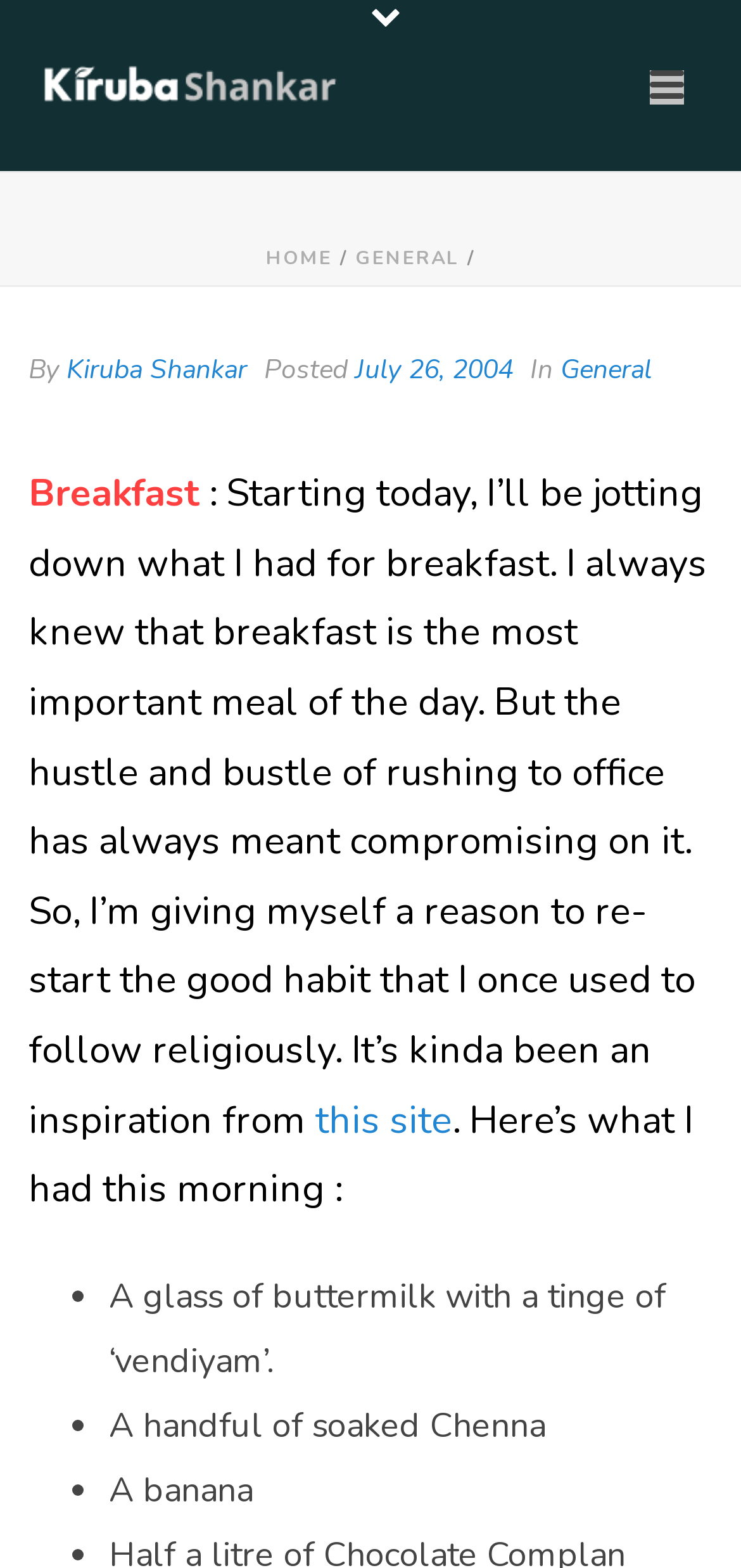Explain the contents of the webpage comprehensively.

The webpage appears to be a personal blog or journal, with a focus on the author's daily breakfast habits. At the top of the page, there is a large image, followed by a smaller image with the text "The Personal Website of Kiruba Shankar". Below this, there is a navigation menu with links to "HOME" and "GENERAL".

On the left side of the page, there is a section with the title "Breakfast" and a brief introduction to the author's decision to start documenting their breakfast habits. This section is followed by a list of items the author had for breakfast, marked with bullet points. The list includes a glass of buttermilk, a handful of soaked Chenna, and a banana.

To the right of the breakfast list, there is a section with a timestamp and a link to the category "General". Below this, there is a link to the author's name, Kiruba Shankar. At the bottom of the page, there is a link and an image, although the purpose of these elements is not clear.

Overall, the page has a simple and clean layout, with a focus on the author's personal writing and daily habits.